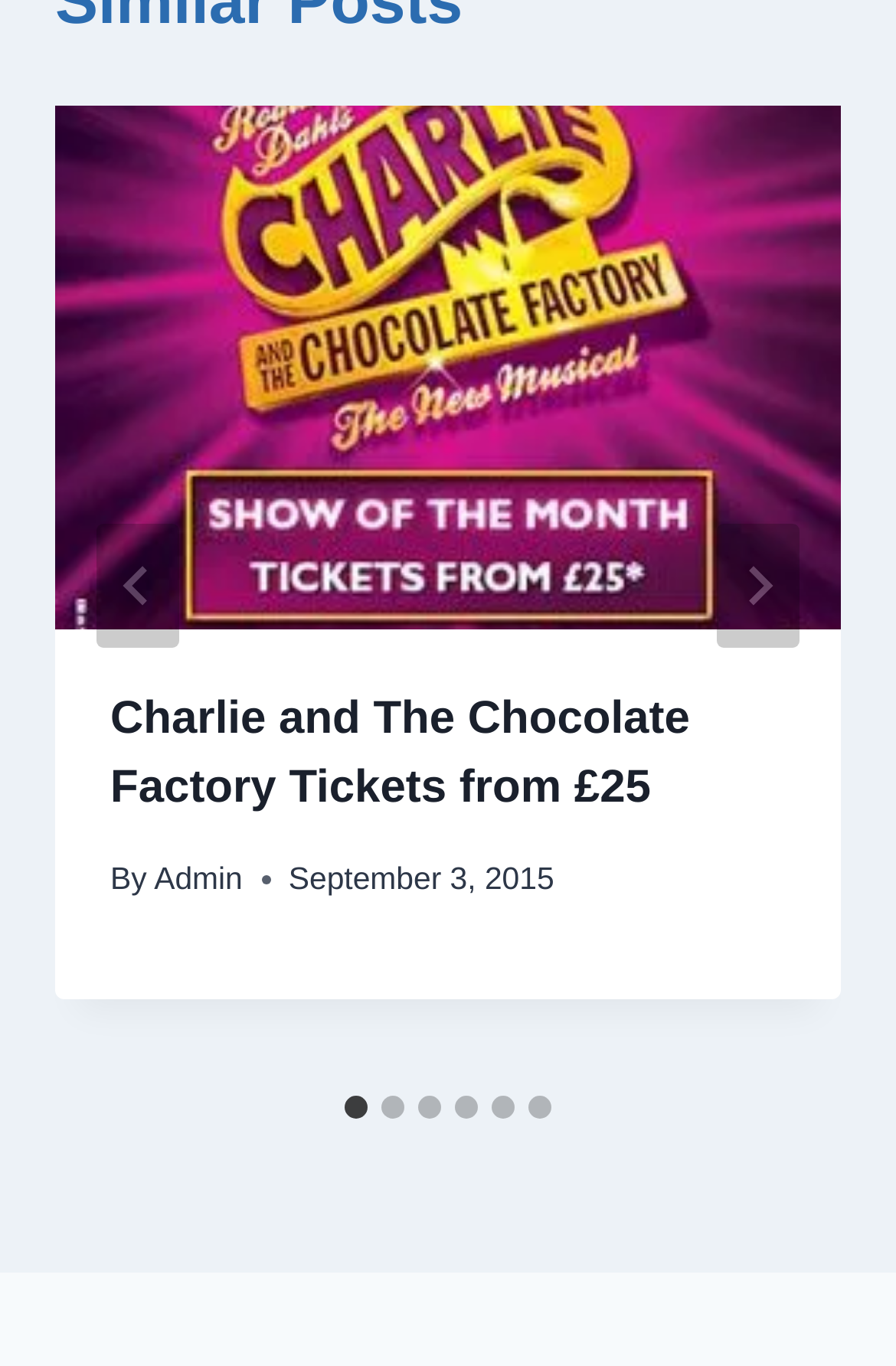Review the image closely and give a comprehensive answer to the question: What is the copyright year?

The copyright year can be found at the bottom of the webpage, where it says '© 2023 Last Minute Theatre Tickets'. This suggests that the copyright year is 2023.